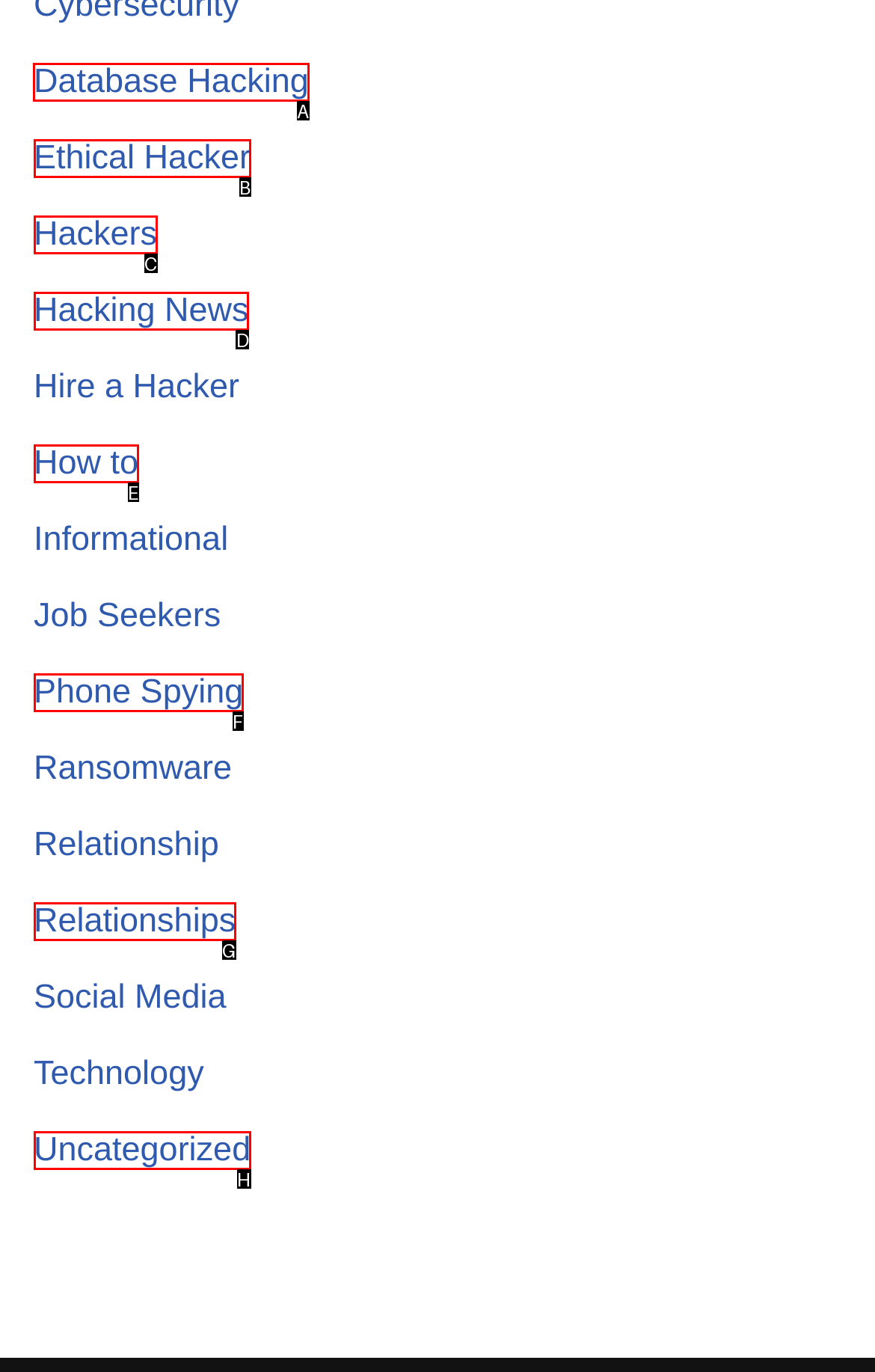Select the right option to accomplish this task: Click on Database Hacking. Reply with the letter corresponding to the correct UI element.

A